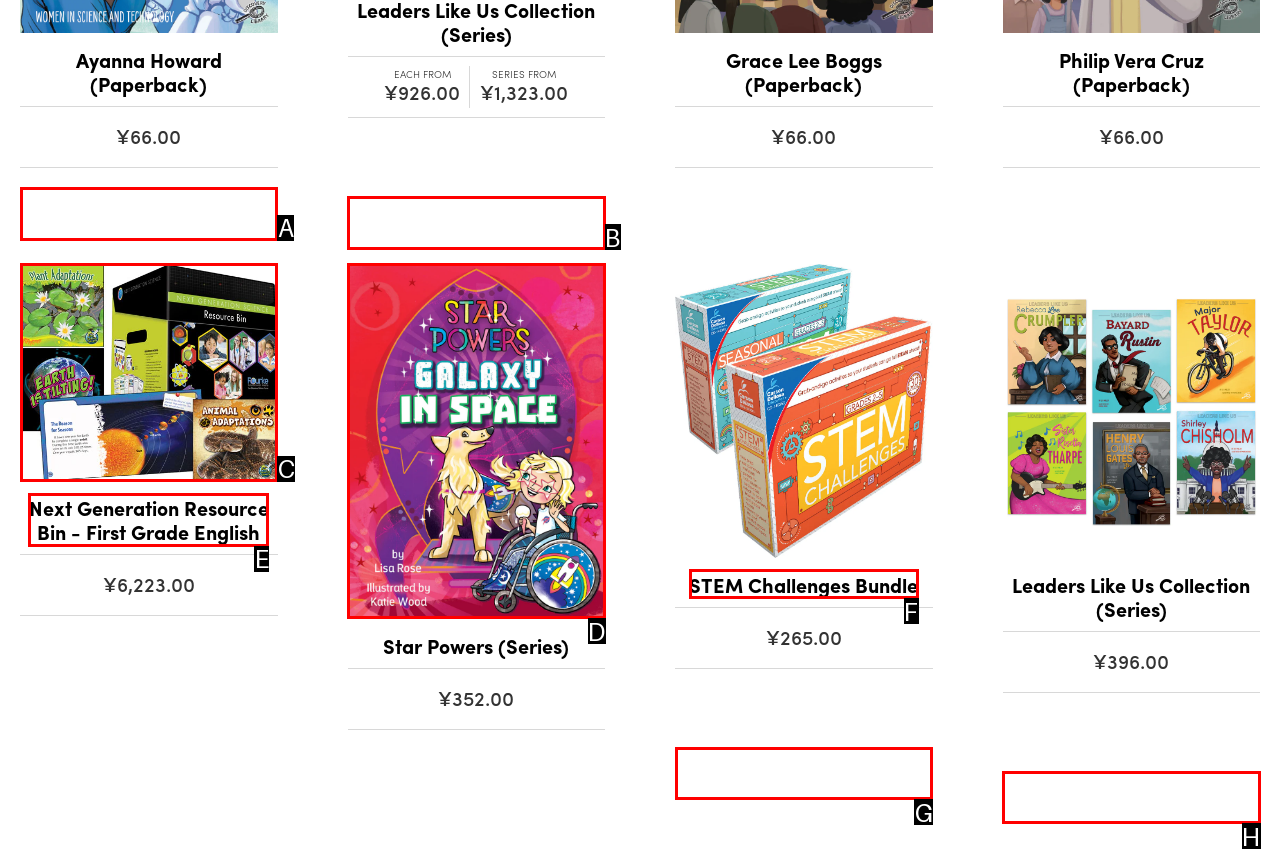Identify the letter of the option that should be selected to accomplish the following task: View details of 2014 - Next Generation Resource Bin - First Grade English. Provide the letter directly.

C